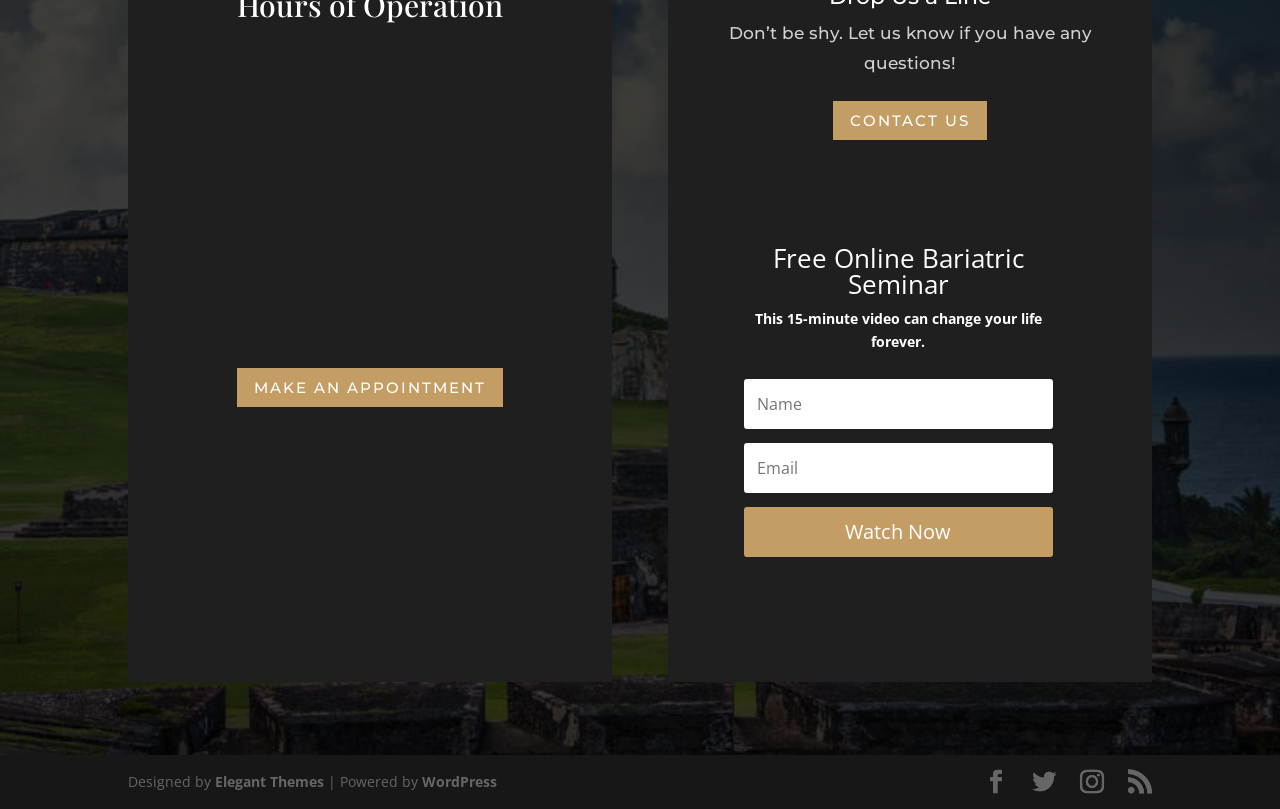Identify the bounding box coordinates of the region that needs to be clicked to carry out this instruction: "Make an appointment". Provide these coordinates as four float numbers ranging from 0 to 1, i.e., [left, top, right, bottom].

[0.185, 0.455, 0.393, 0.503]